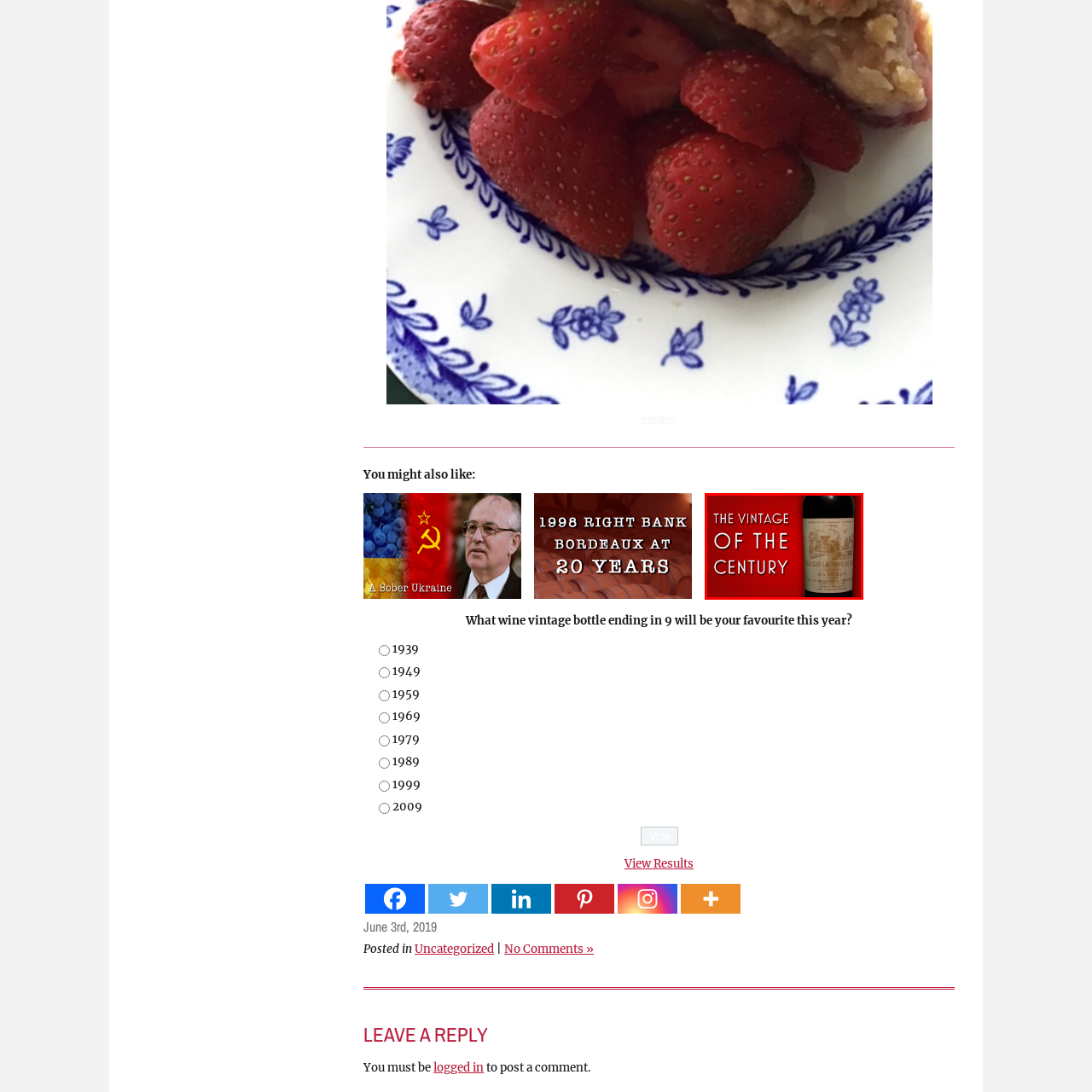Inspect the area within the red bounding box and elaborate on the following question with a detailed answer using the image as your reference: What is depicted in the delicate illustrations on the label?

According to the caption, the delicate illustrations on the label depict a classic vineyard scene, which suggests a connection to tradition and excellence in winemaking.